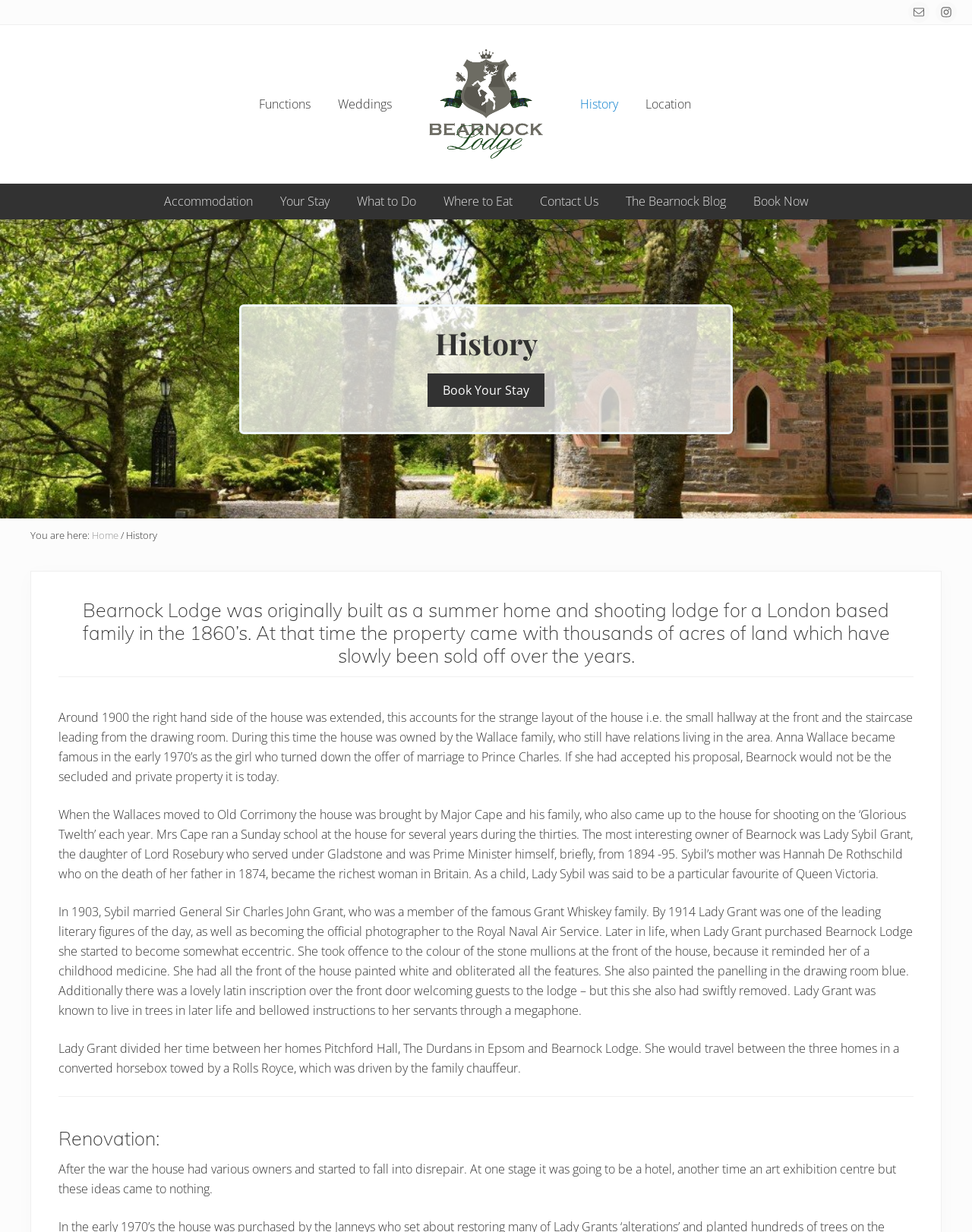Utilize the information from the image to answer the question in detail:
Who is the famous woman mentioned in the history of Bearnock Lodge?

Lady Sybil Grant is mentioned in the history of Bearnock Lodge as a previous owner of the property. She was a famous literary figure and photographer, and her life and eccentricities are described in the text.